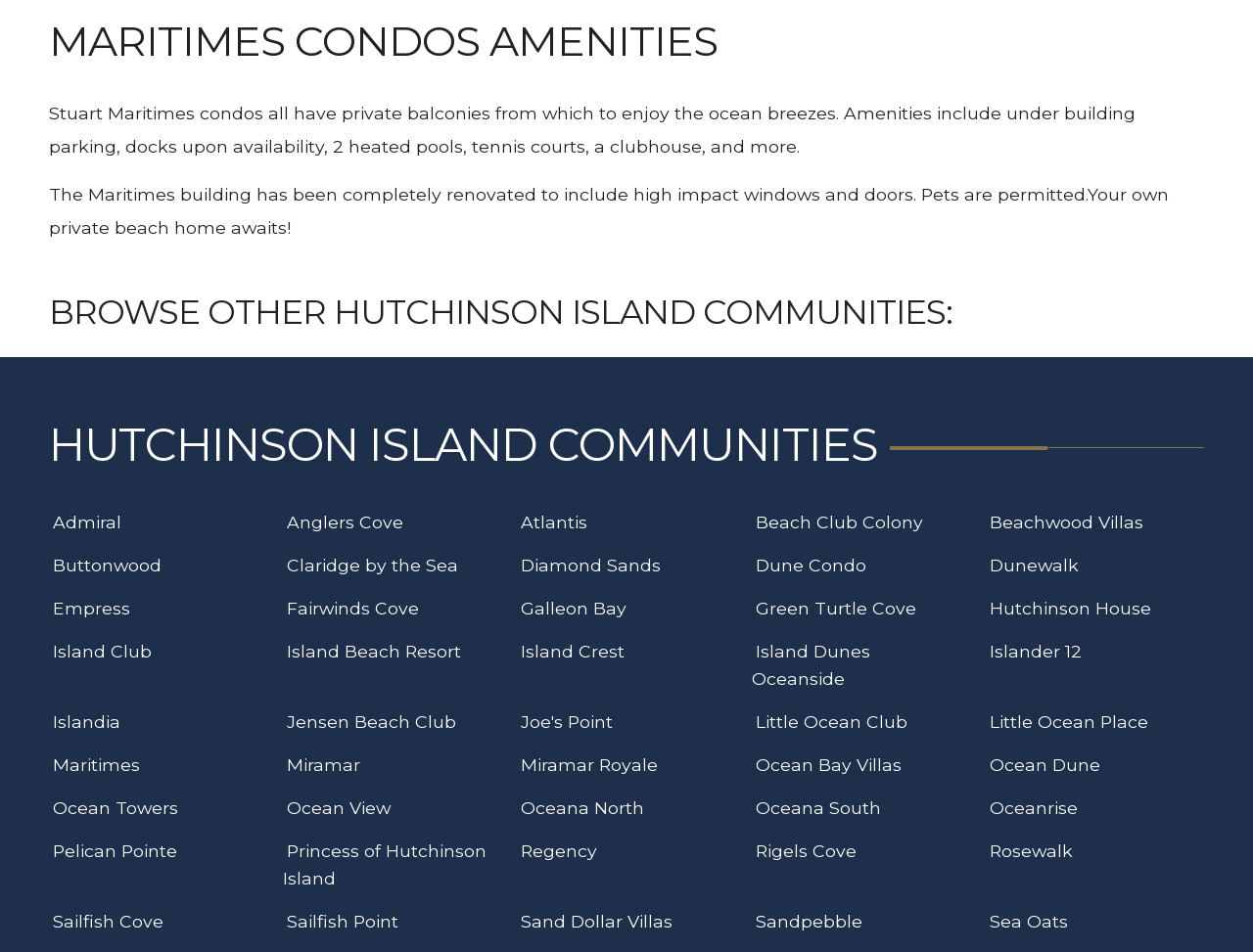Locate the bounding box coordinates of the UI element described by: "Anglers Cove". Provide the coordinates as four float numbers between 0 and 1, formatted as [left, top, right, bottom].

[0.223, 0.529, 0.328, 0.568]